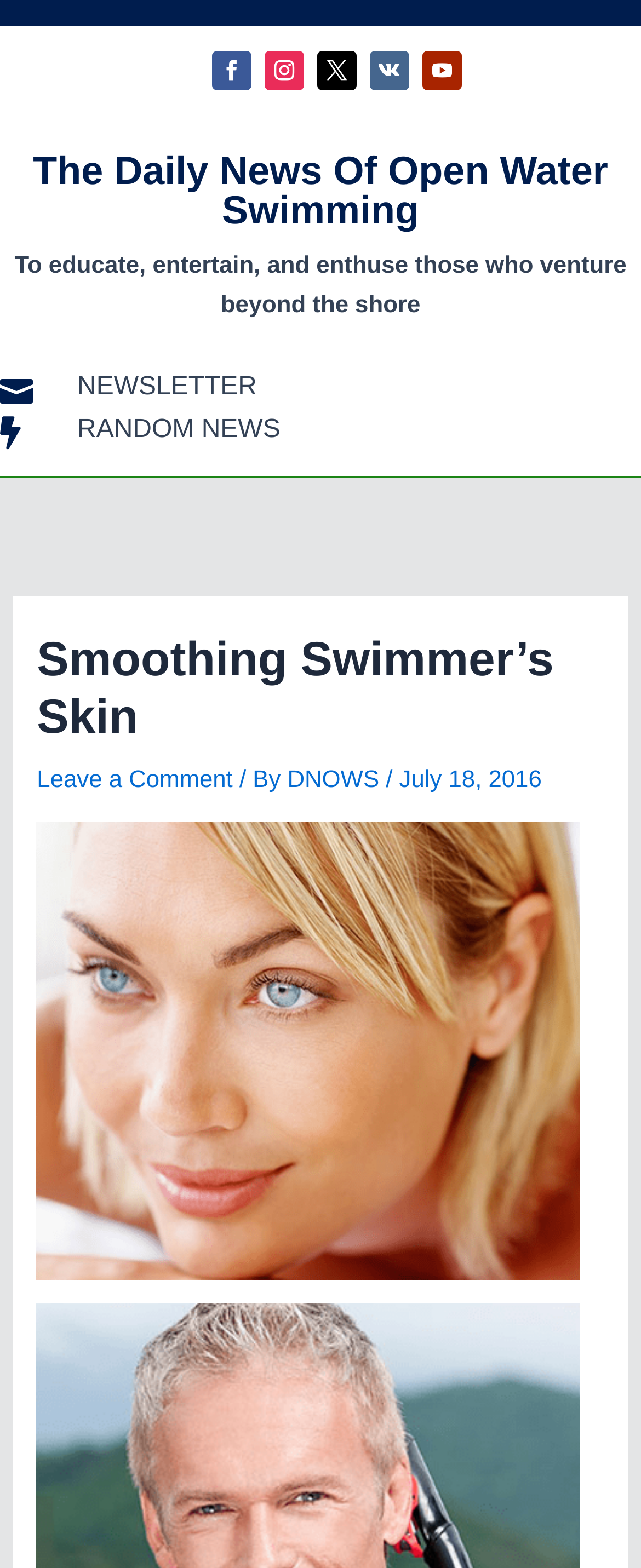Refer to the image and provide an in-depth answer to the question: 
Who is the author of the latest article?

The author of the latest article can be found in the header section of the webpage, which is 'DNOWS'. This information is provided along with the title and date of the article.